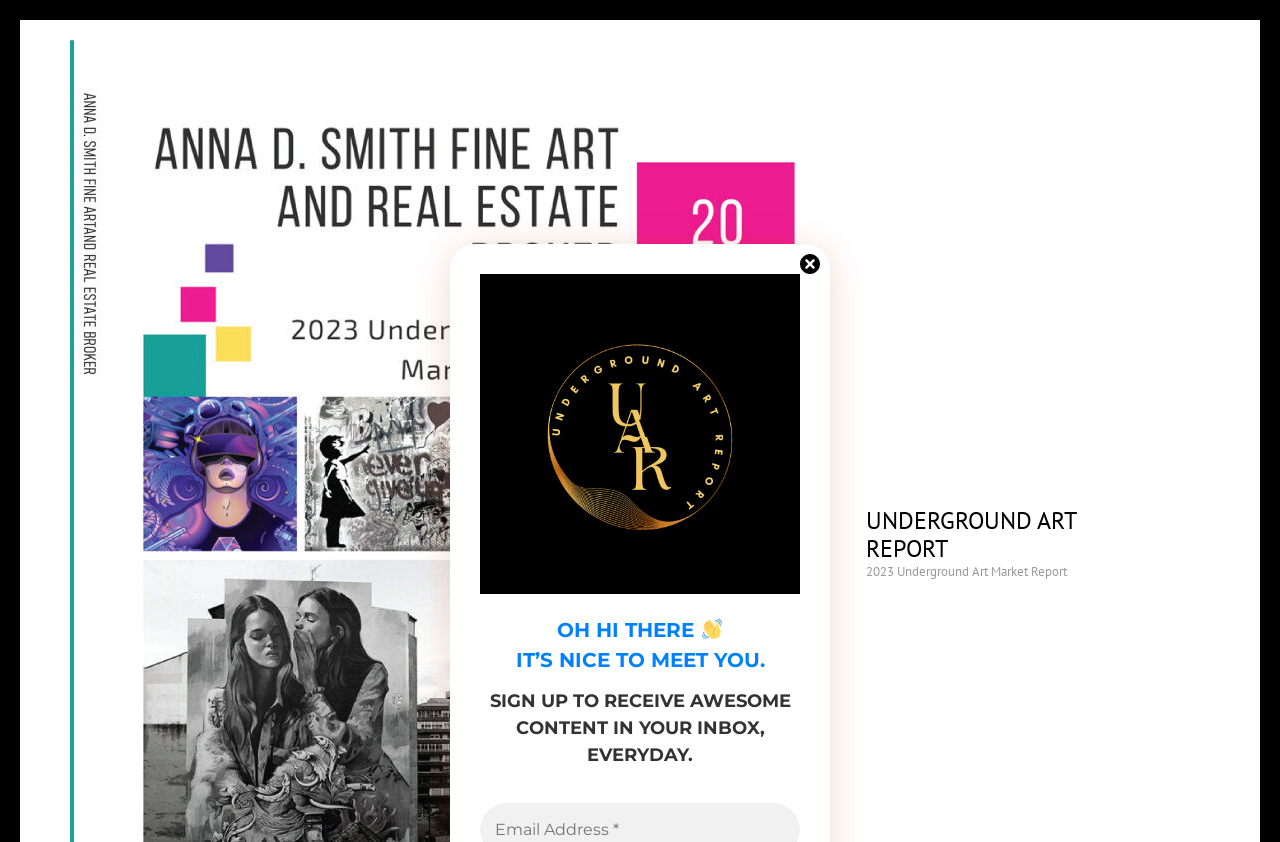What is the emoji used in the heading?
Kindly offer a comprehensive and detailed response to the question.

I found the answer by looking at the image element '👋' which is a child of the heading element 'OH HI THERE 👋 IT’S NICE TO MEET YOU.'